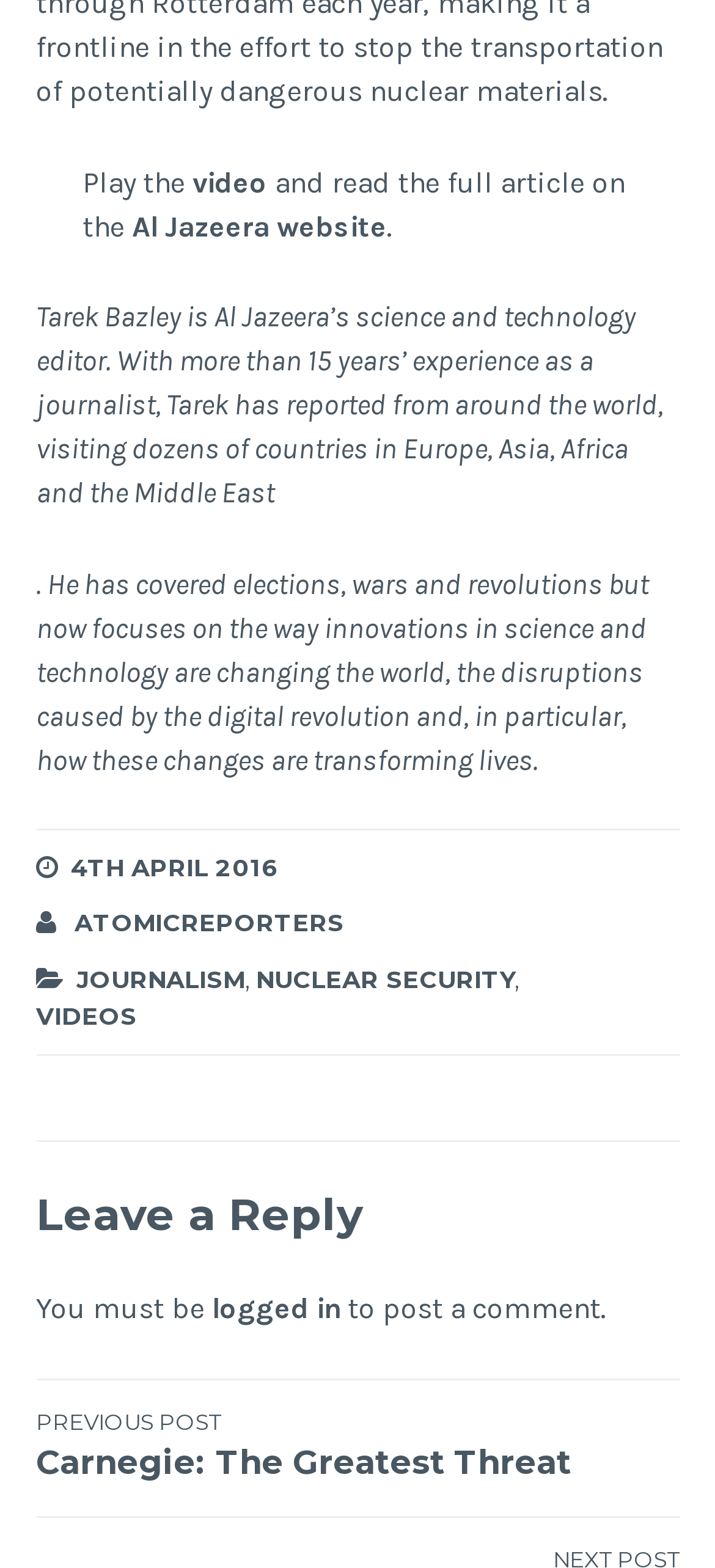Determine the bounding box coordinates of the region I should click to achieve the following instruction: "View the post dated 4TH APRIL 2016". Ensure the bounding box coordinates are four float numbers between 0 and 1, i.e., [left, top, right, bottom].

[0.099, 0.543, 0.391, 0.564]